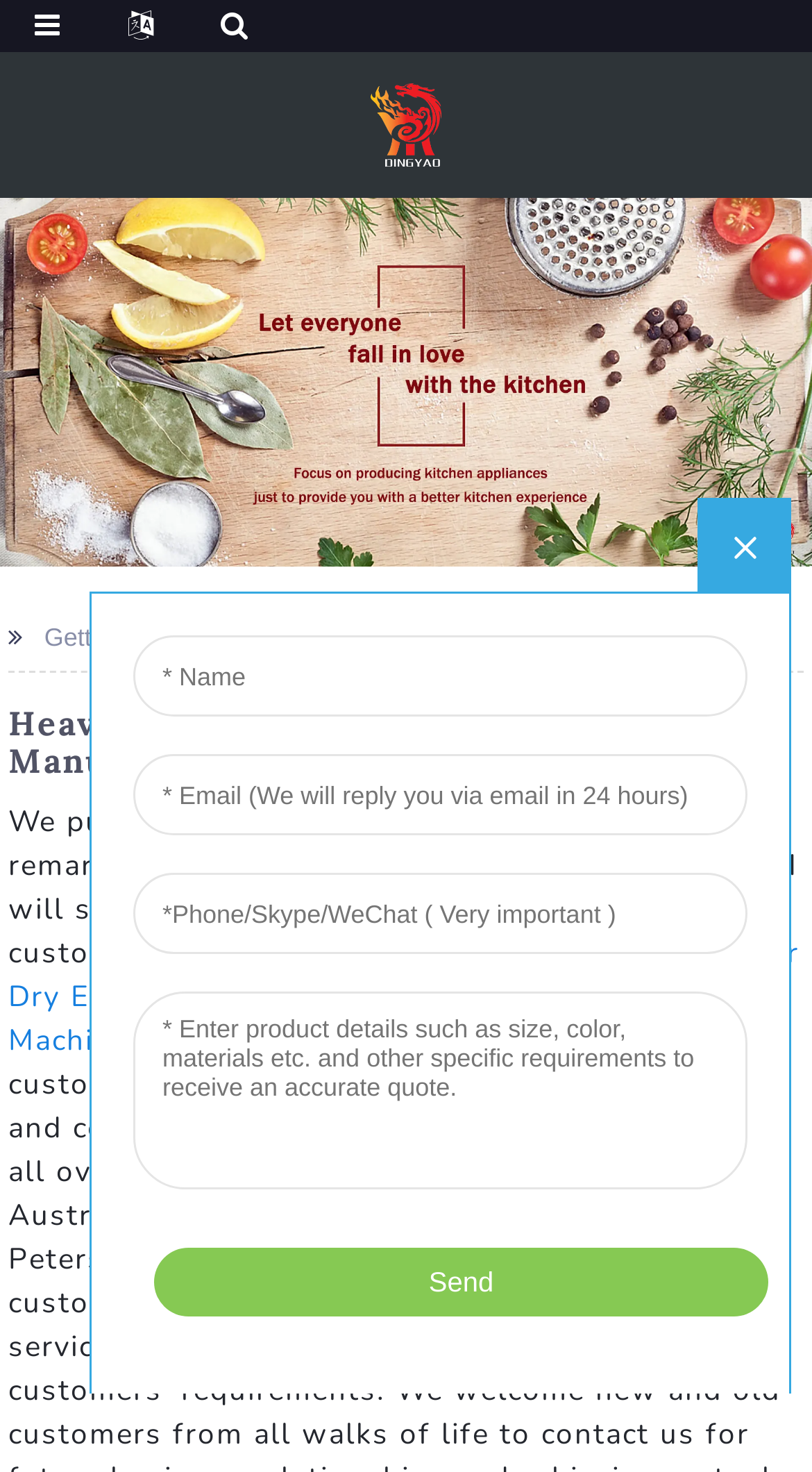Determine the main heading text of the webpage.

Heavy Duty Hair Dryer - China Manufacturers, Factory, Suppliers